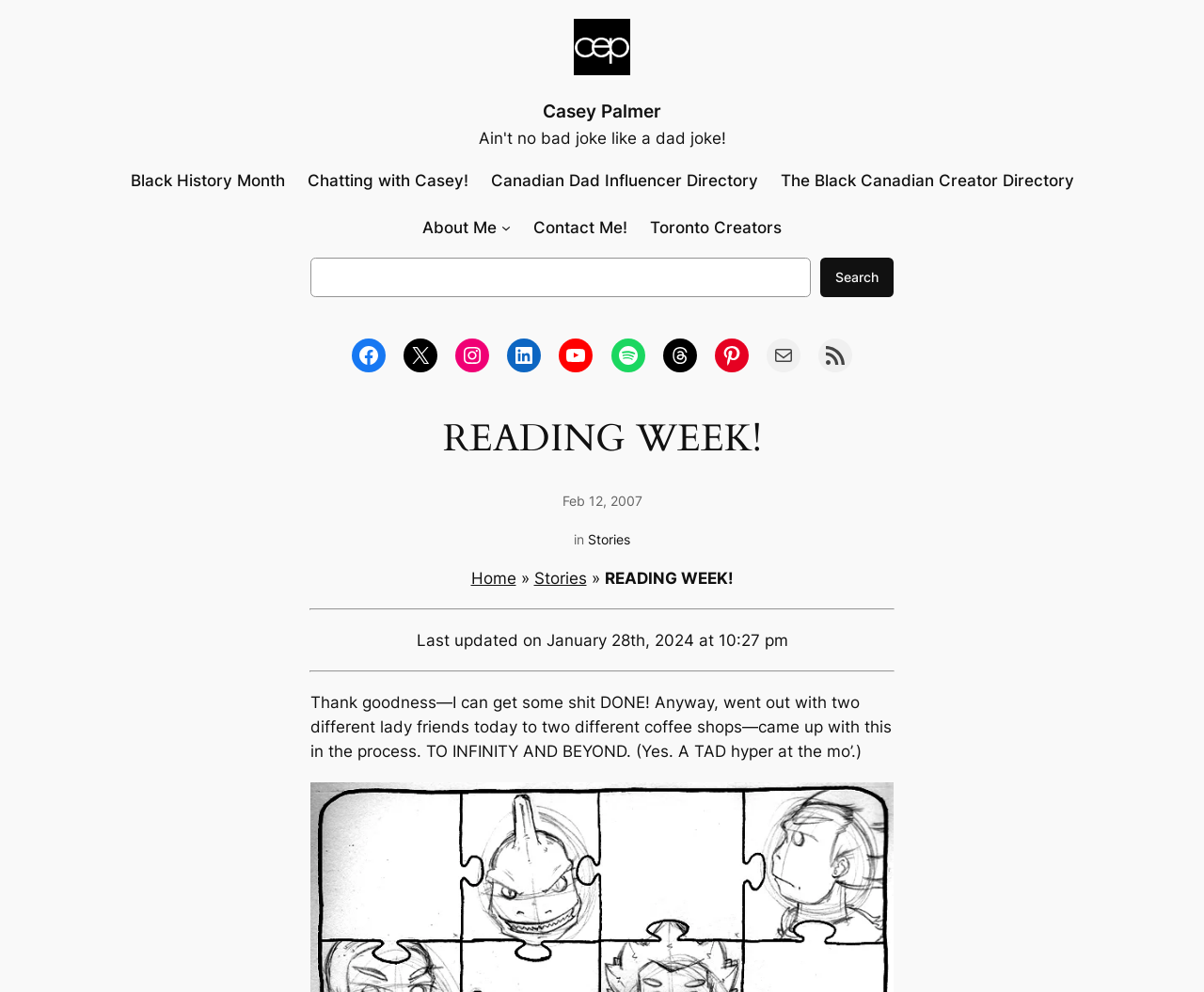Show me the bounding box coordinates of the clickable region to achieve the task as per the instruction: "Go to the About Me page".

[0.351, 0.217, 0.413, 0.242]